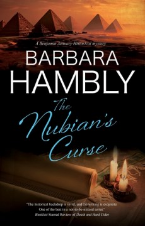What is the title of the book?
Please provide a full and detailed response to the question.

The title of the book is prominently displayed on the cover, and it is mentioned in the caption as 'The Nubian's Curse'.